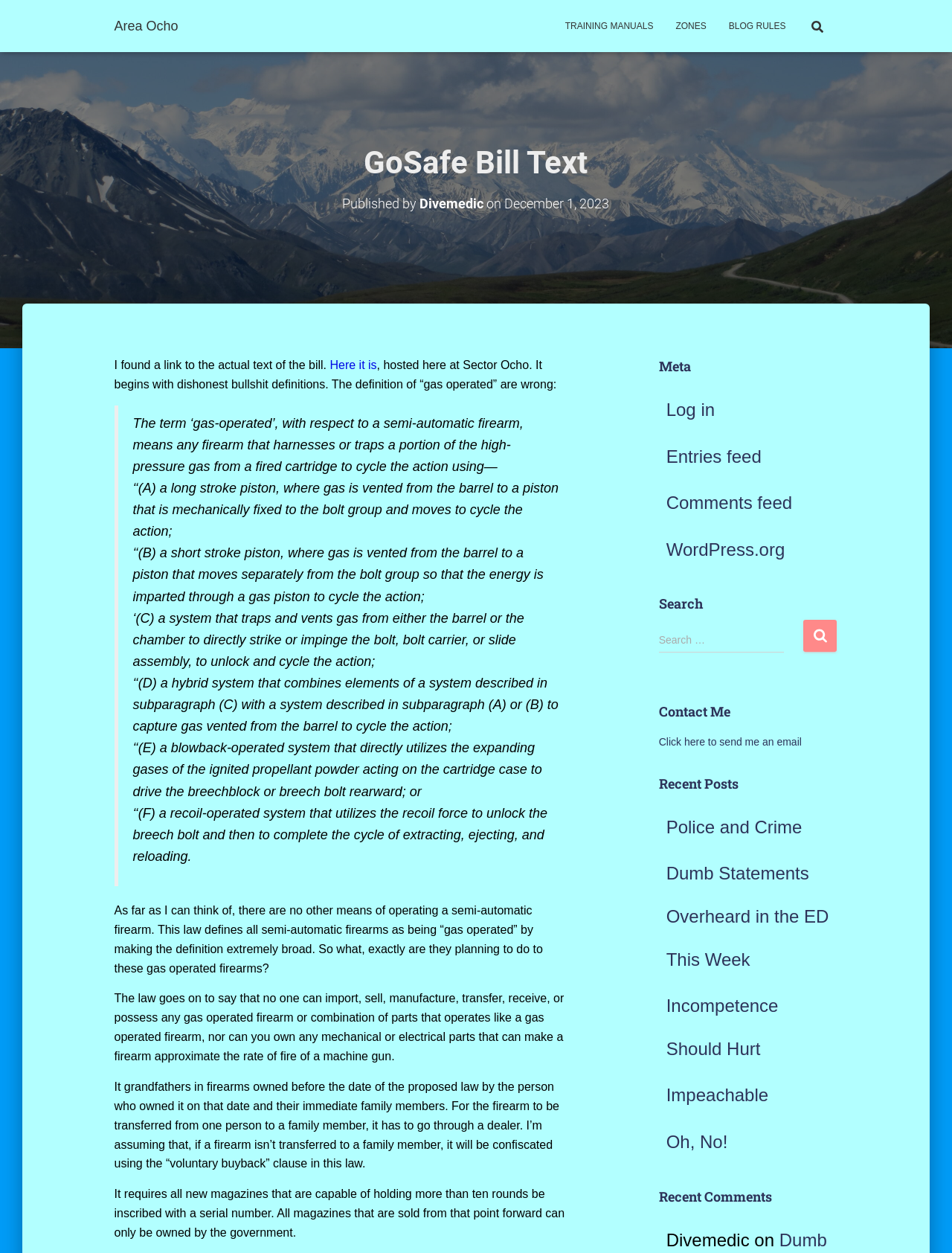Give a succinct answer to this question in a single word or phrase: 
What is the purpose of the 'Search' feature?

To search the website